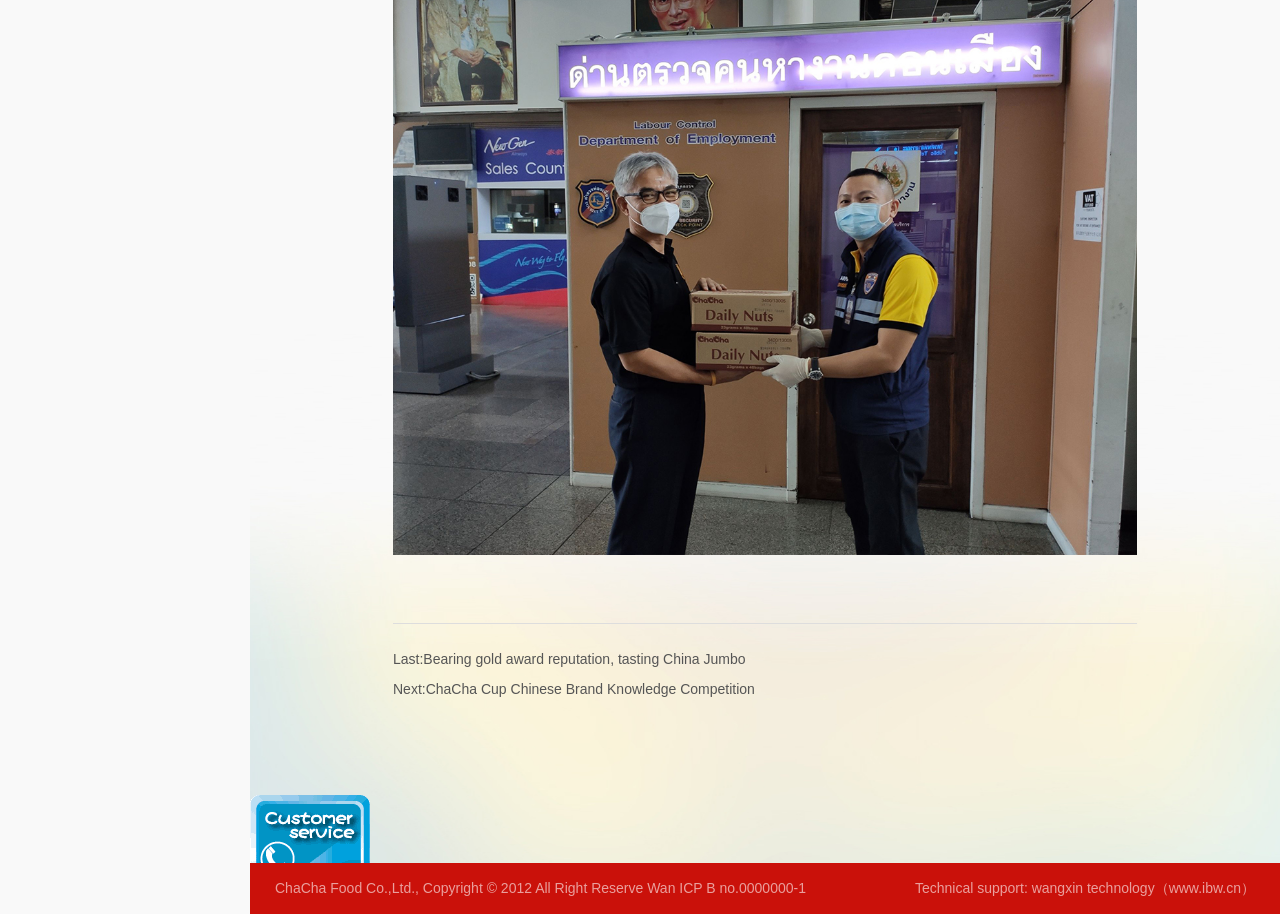Look at the image and write a detailed answer to the question: 
What is the status of the LiveWeb service?

I found a notification at the bottom of the webpage stating that 'The LiveWeb service on your web site is overdue now', which indicates that the LiveWeb service is overdue.